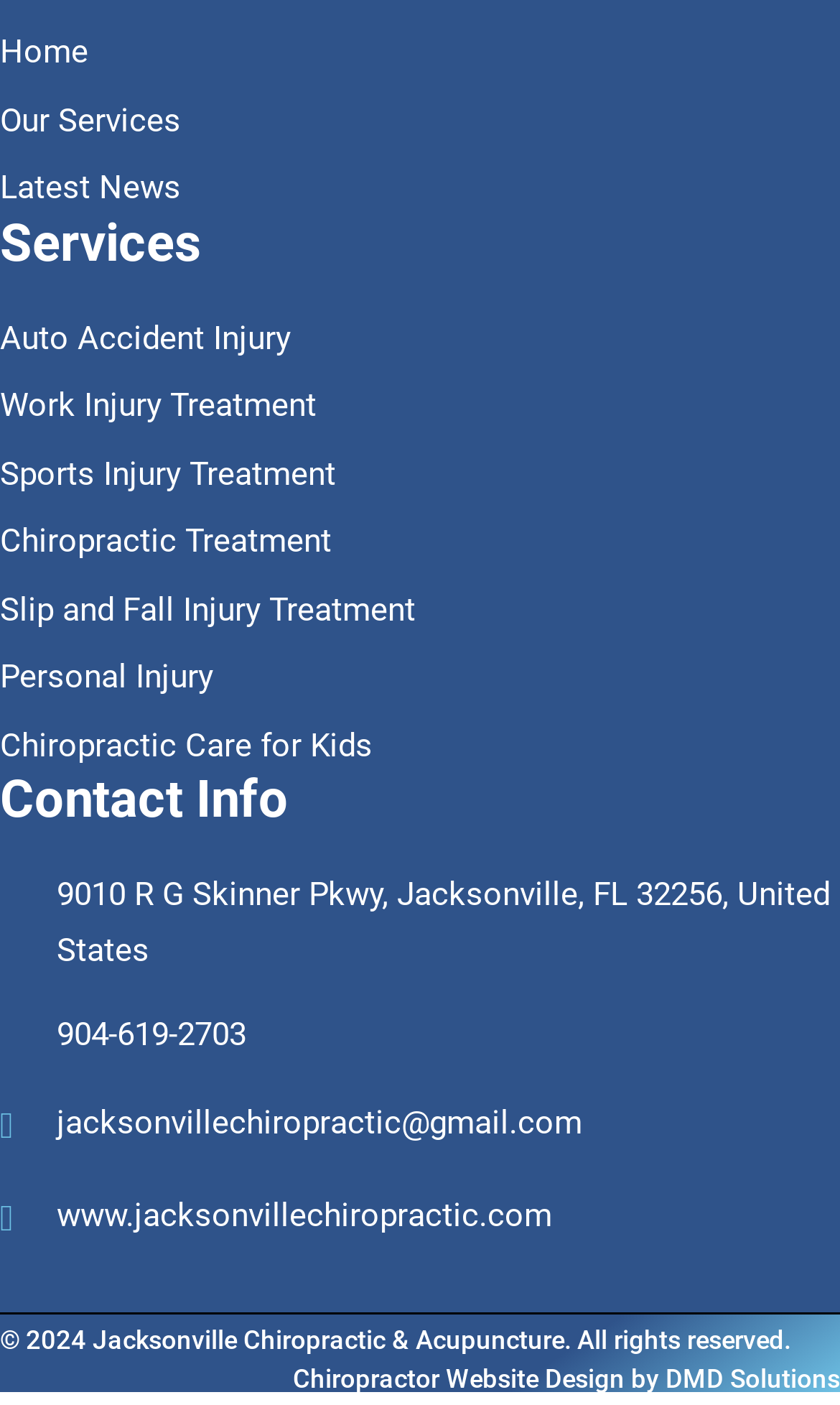Identify the bounding box coordinates for the UI element described as follows: https://wiki.har2009.org/page/Social_fund. Use the format (top-left x, top-left y, bottom-right x, bottom-right y) and ensure all values are floating point numbers between 0 and 1.

None